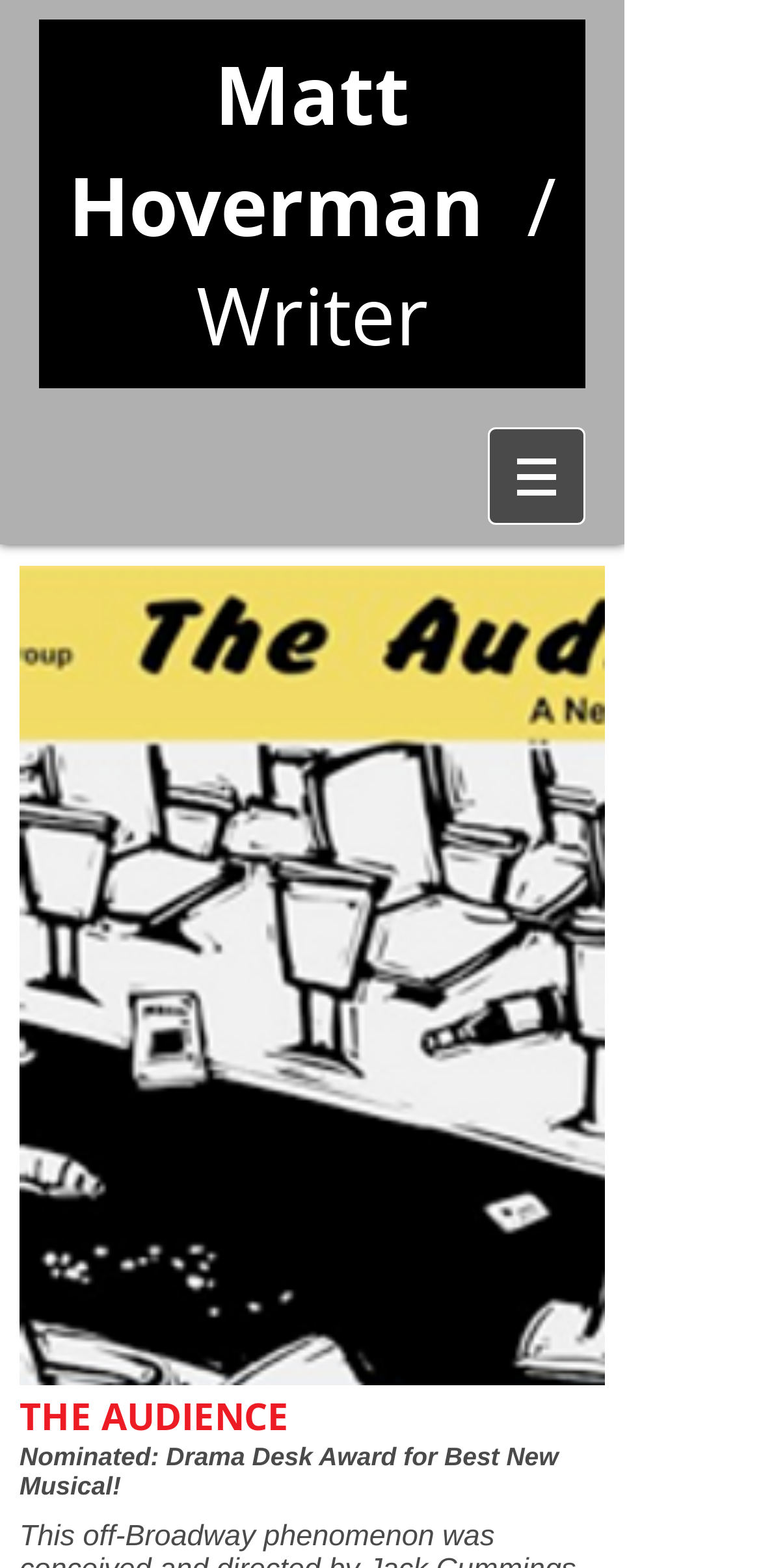Respond to the following question with a brief word or phrase:
What is the title of the musical?

THE AUDIENCE